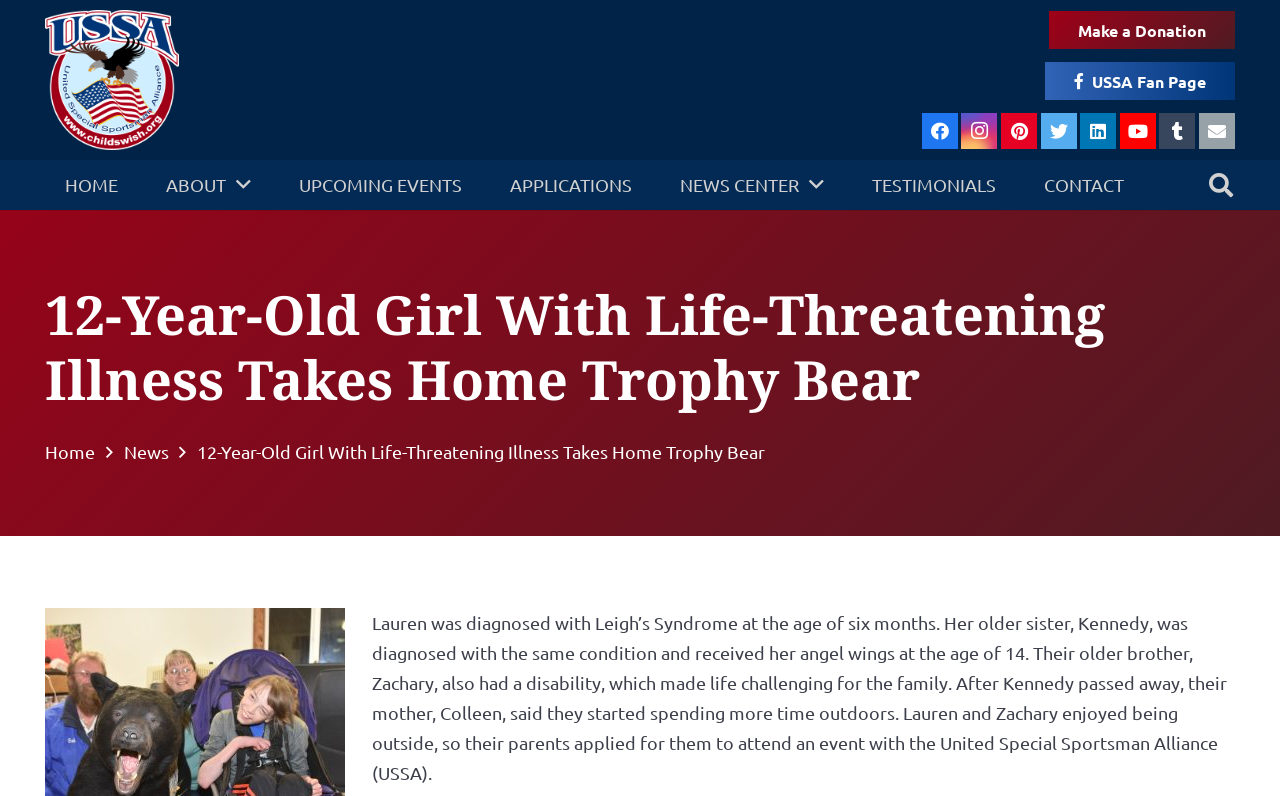Please provide a detailed answer to the question below based on the screenshot: 
What is the condition that Lauren and Kennedy were diagnosed with?

The question asks for the condition that Lauren and Kennedy were diagnosed with. After analyzing the text, I found that both Lauren and Kennedy were diagnosed with Leigh's Syndrome, a life-threatening illness.